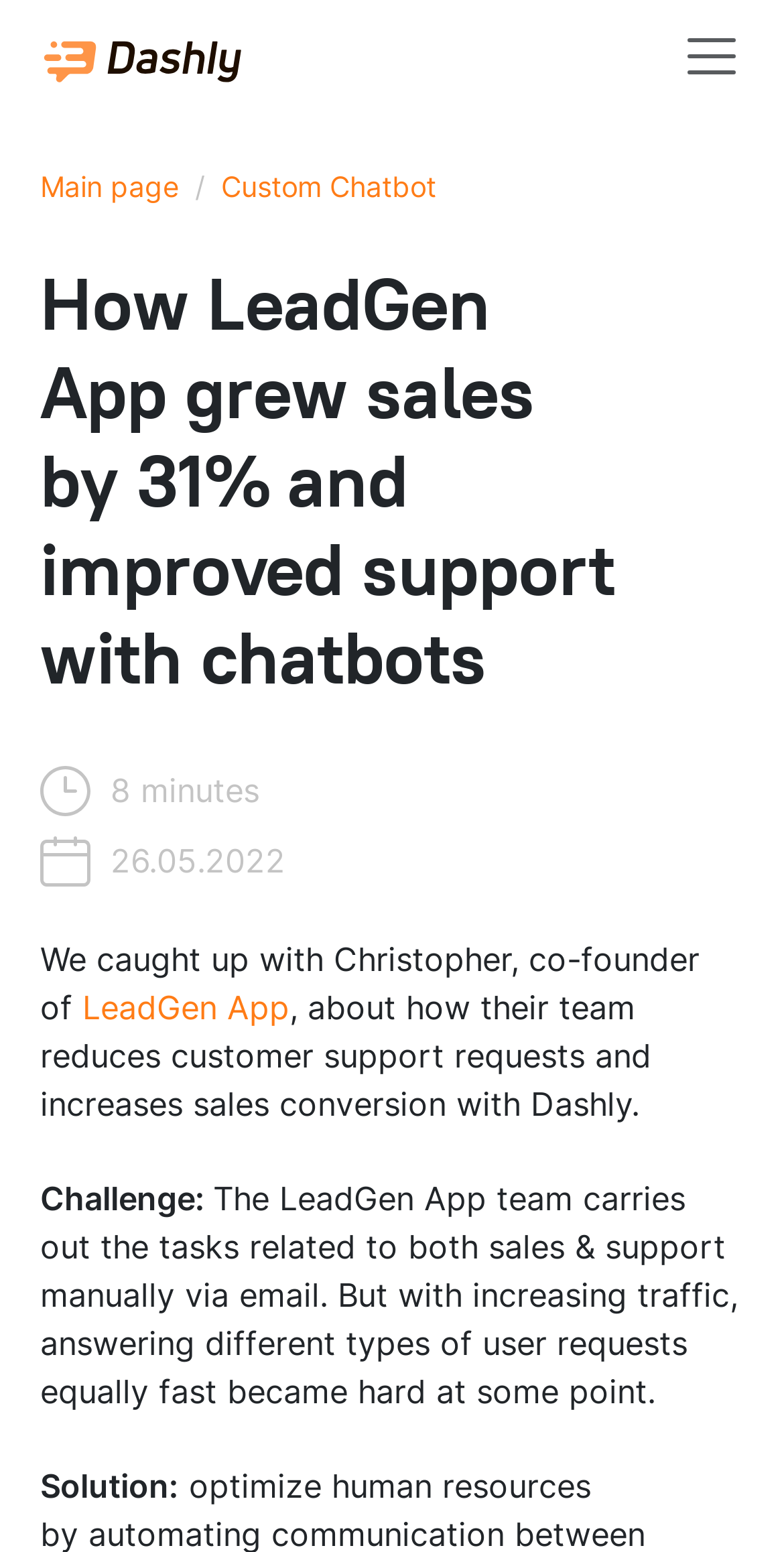Using the details in the image, give a detailed response to the question below:
What is the name of the company that replaced trigger messages with a chatbot?

The answer can be found in the StaticText element with the text 'We caught up with Christopher, co-founder of ' which is followed by a link element with the text 'LeadGen App'. This indicates that LeadGen App is the company being referred to in the story.